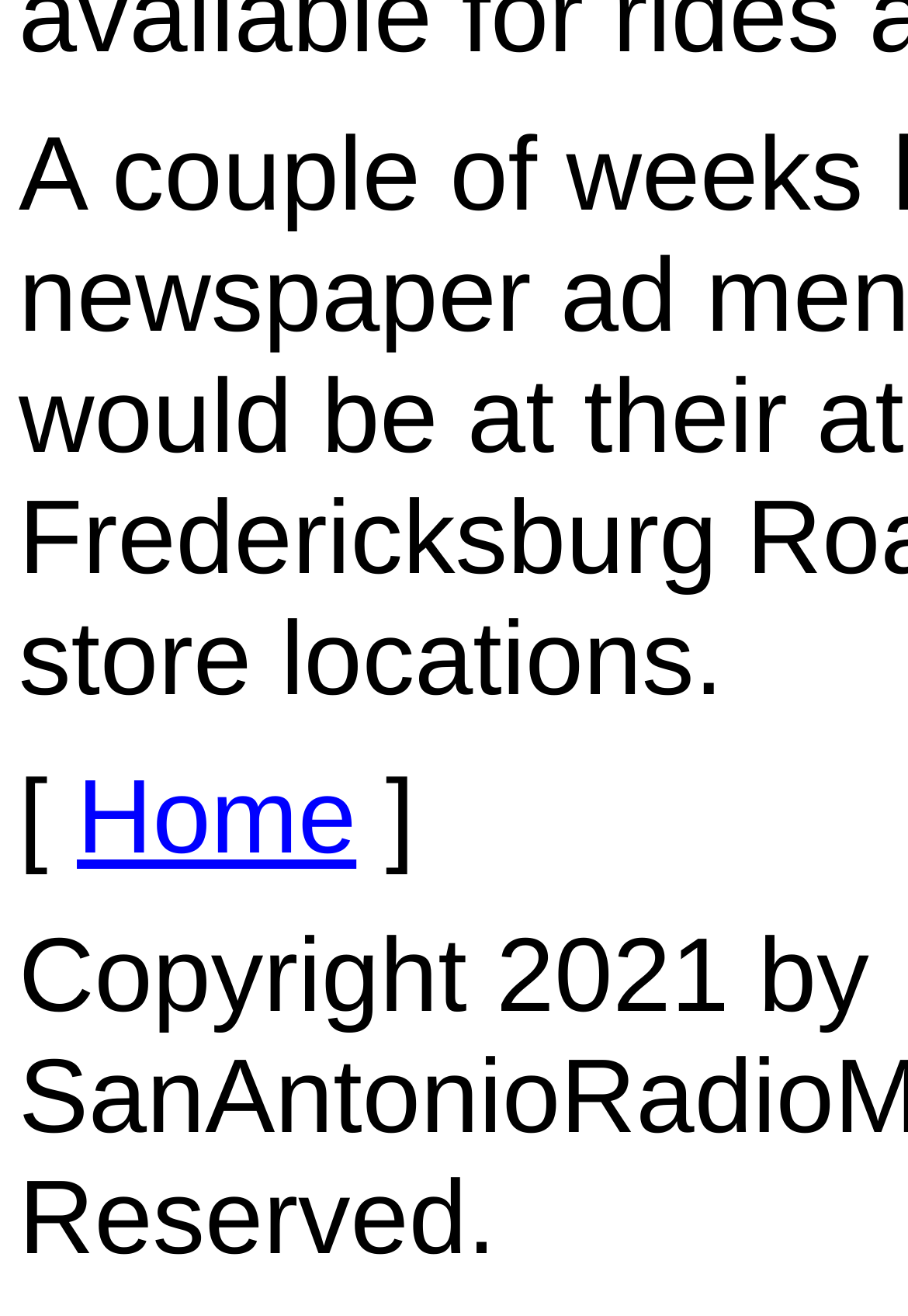Locate the bounding box coordinates of the UI element described by: "Home". The bounding box coordinates should consist of four float numbers between 0 and 1, i.e., [left, top, right, bottom].

[0.085, 0.575, 0.392, 0.665]